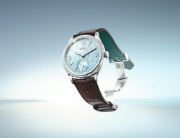Detail the scene depicted in the image with as much precision as possible.

The image features a beautifully crafted Rolex watch, showcasing its elegant design and fine details. The timepiece is presented with a light blue dial, complemented by polished silver accents and a luxurious brown leather strap. The watch exudes sophistication, highlighting Rolex's commitment to craftsmanship and innovation. This particular model is associated with the **PERPETUAL 1908**, a stunning piece that merges classic aesthetics with modern functionality. Its polished case and refined dial design reflect a timeless elegance, while the distinctive materials used signal Rolex's luxury heritage. Perfect for connoisseurs and enthusiasts alike, this watch exemplifies the art of horology.